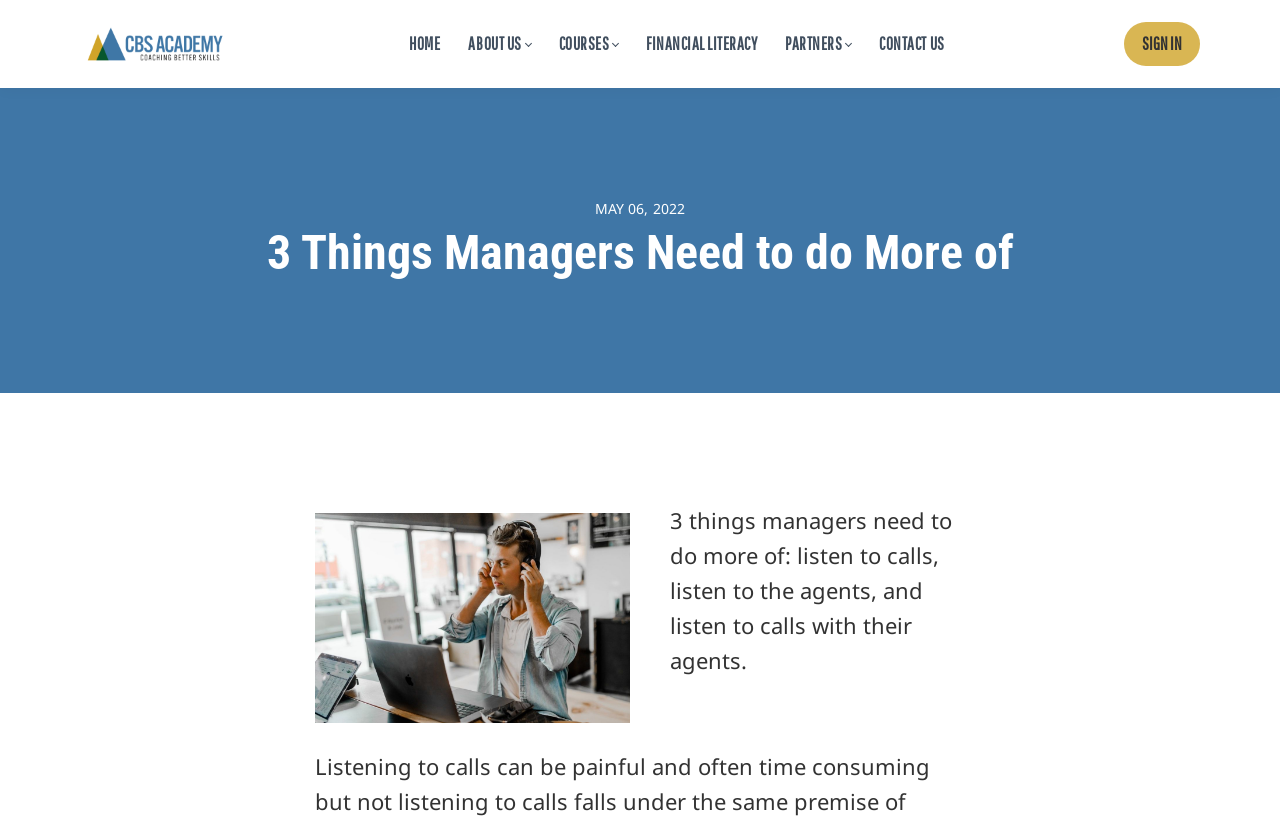Please respond in a single word or phrase: 
What type of content is available on this webpage?

Article